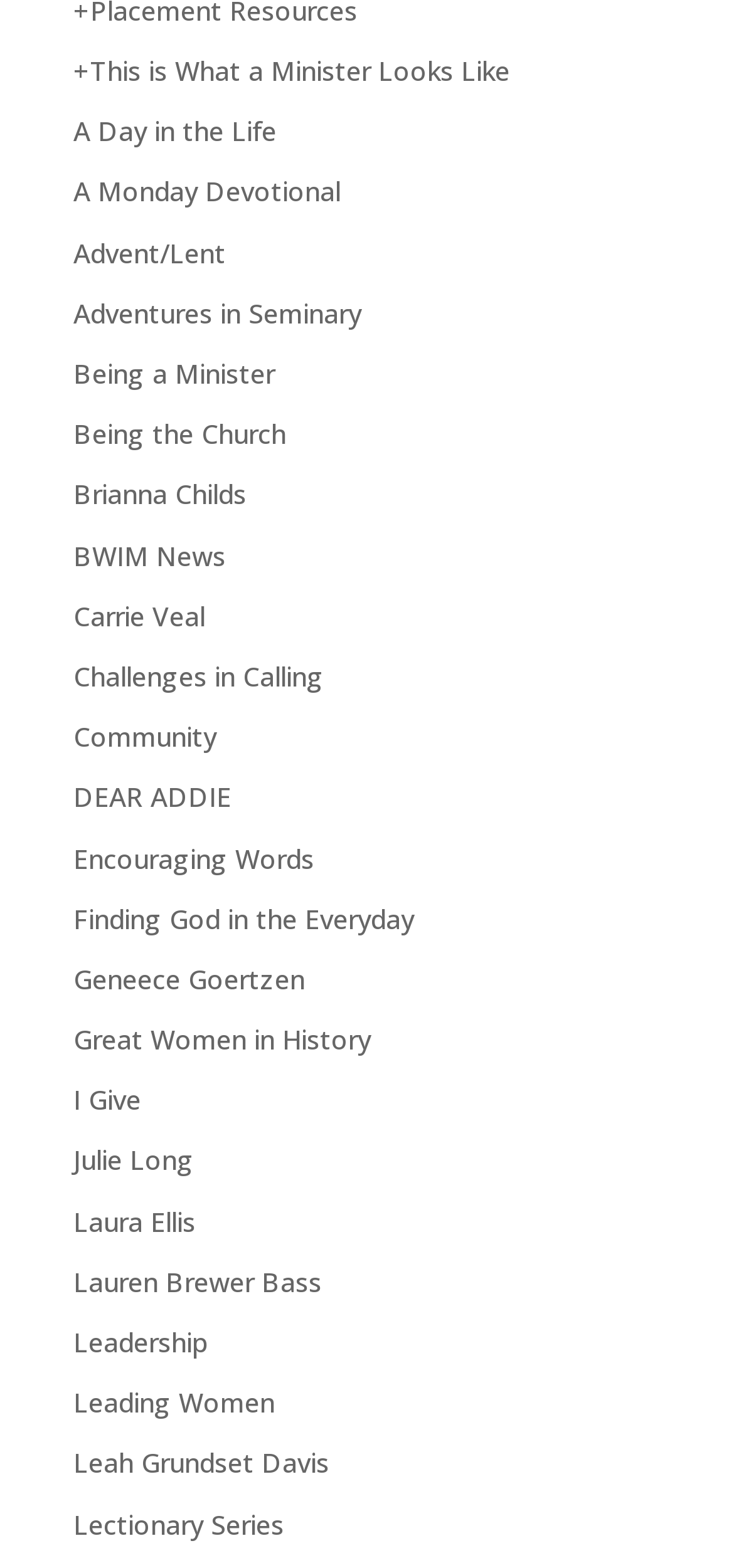Is there a link about 'Geneece Goertzen' on the webpage?
Refer to the image and provide a one-word or short phrase answer.

Yes